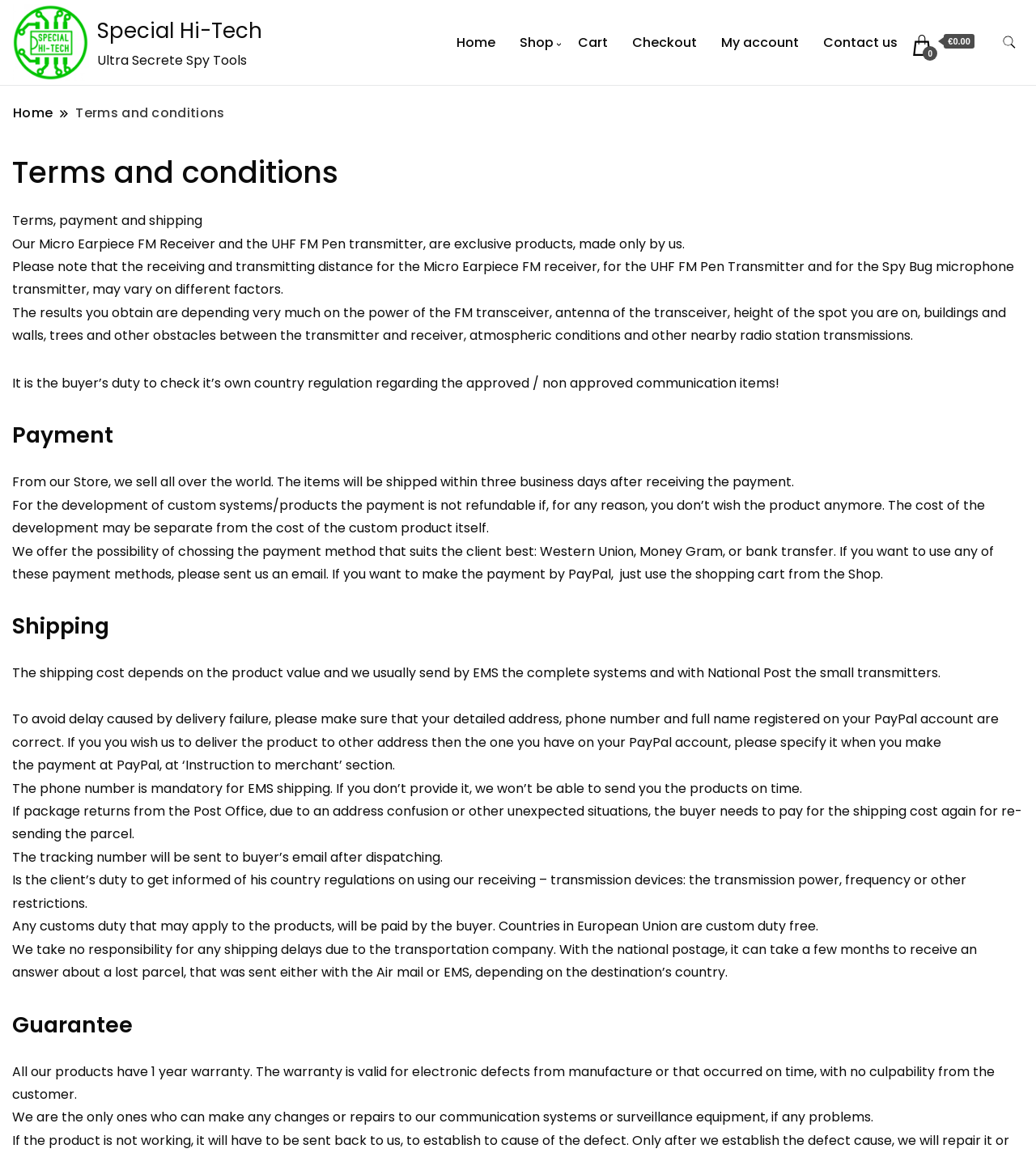Please specify the bounding box coordinates of the clickable section necessary to execute the following command: "Click on the 'Terms and conditions' link".

[0.072, 0.089, 0.218, 0.107]